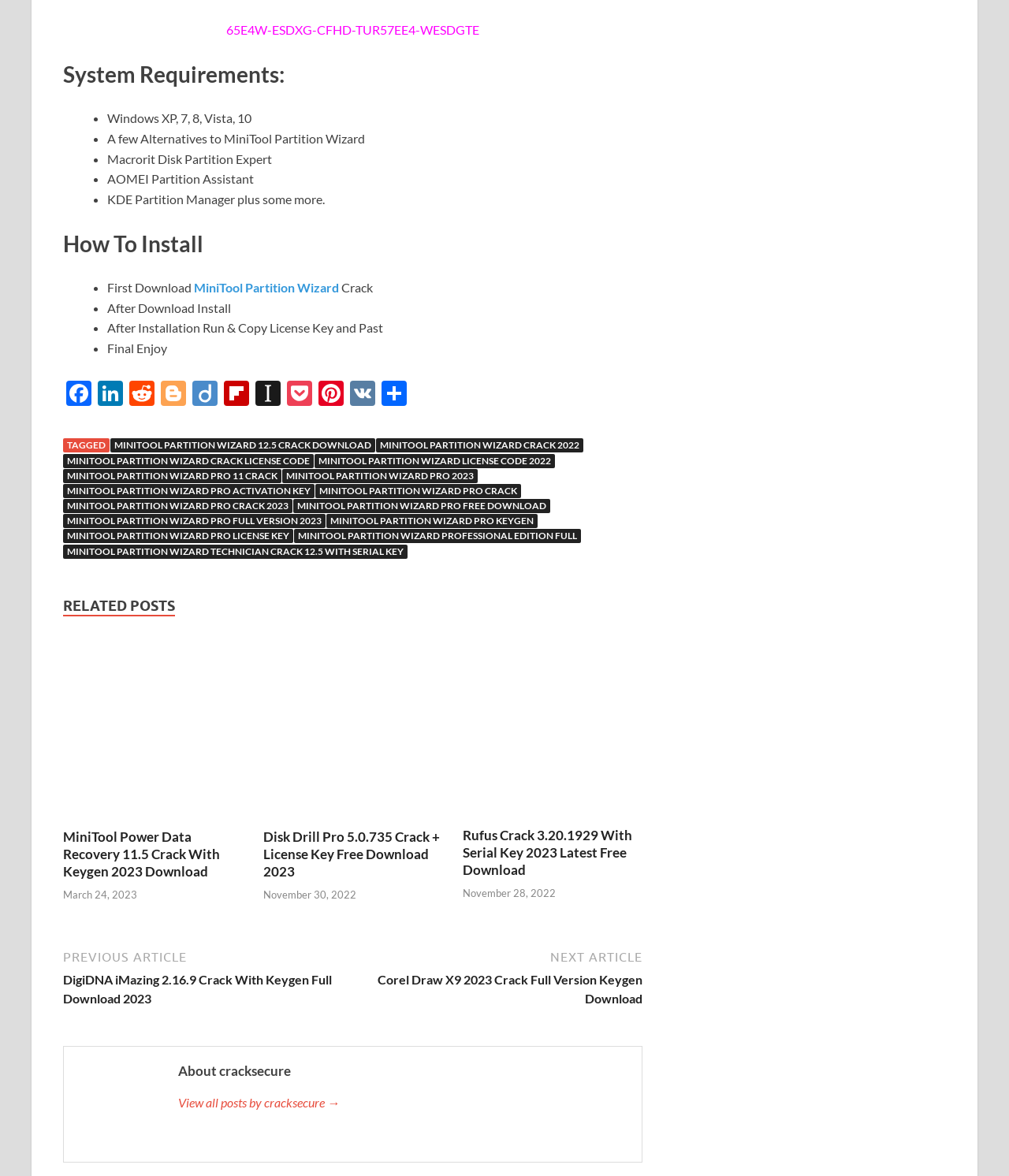Provide your answer to the question using just one word or phrase: How many social media links are there?

11